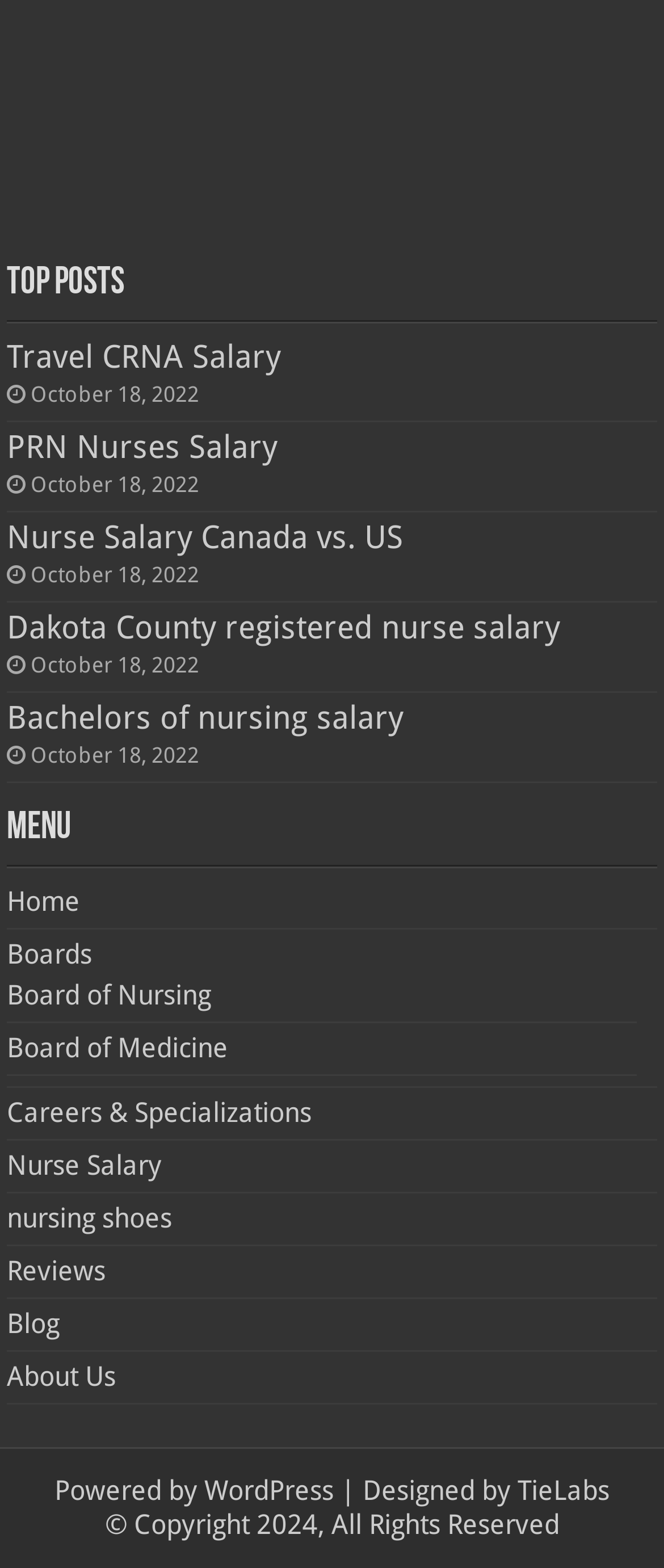Pinpoint the bounding box coordinates for the area that should be clicked to perform the following instruction: "View 'Nurse Salary Canada vs. US'".

[0.01, 0.331, 0.607, 0.354]